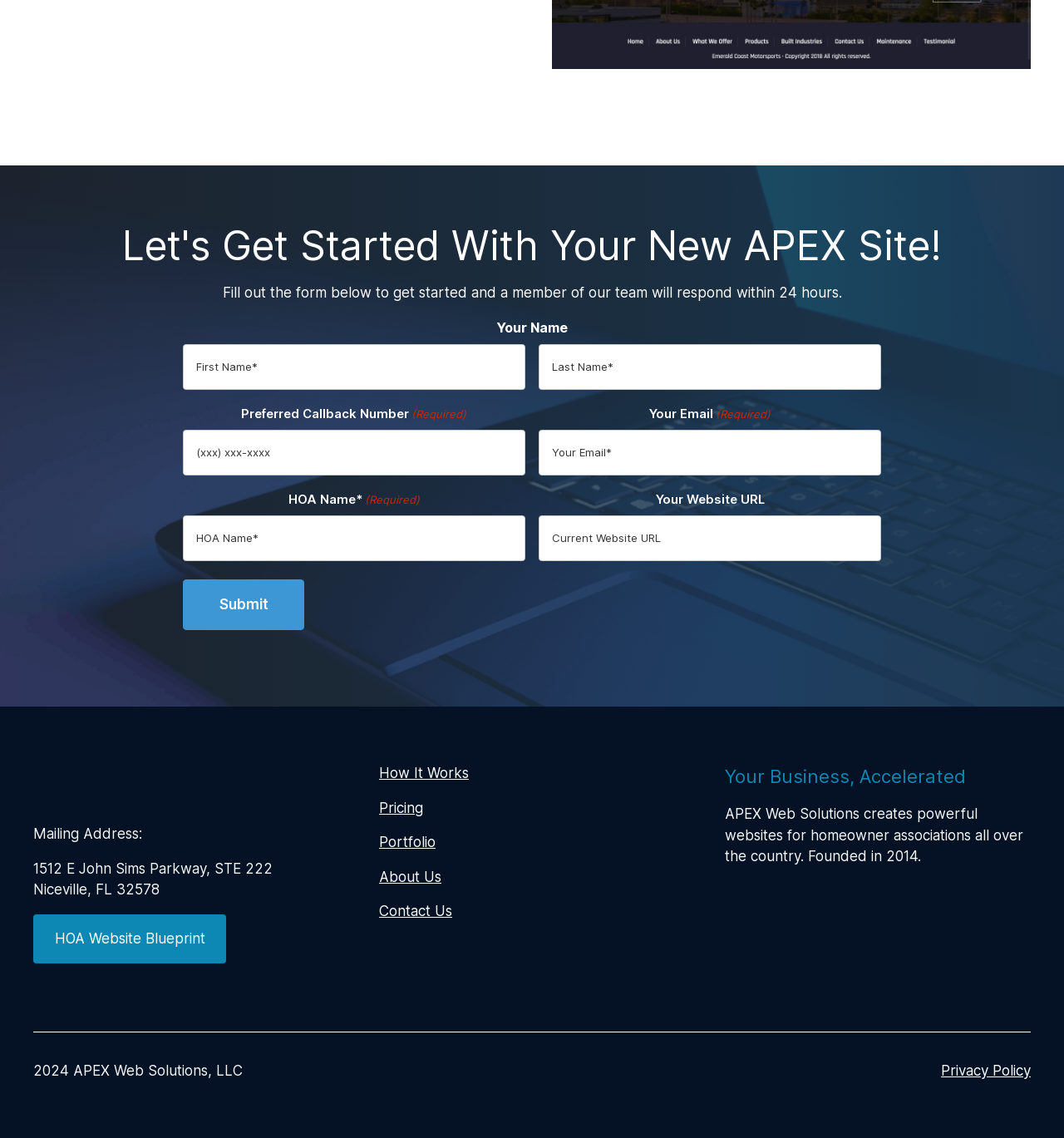Please identify the bounding box coordinates of the element that needs to be clicked to perform the following instruction: "Enter your preferred callback number".

[0.172, 0.377, 0.493, 0.417]